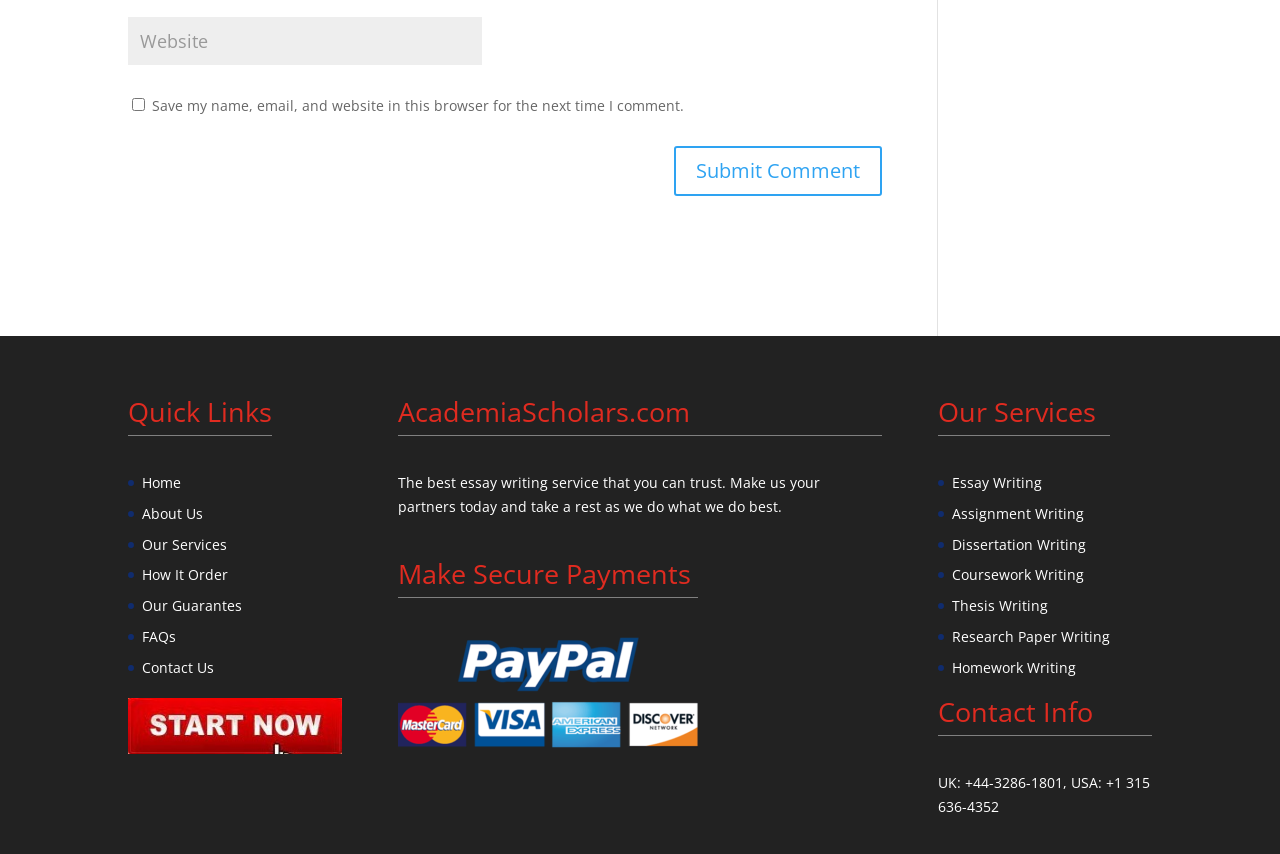Pinpoint the bounding box coordinates of the area that must be clicked to complete this instruction: "Contact Us".

[0.111, 0.77, 0.167, 0.792]